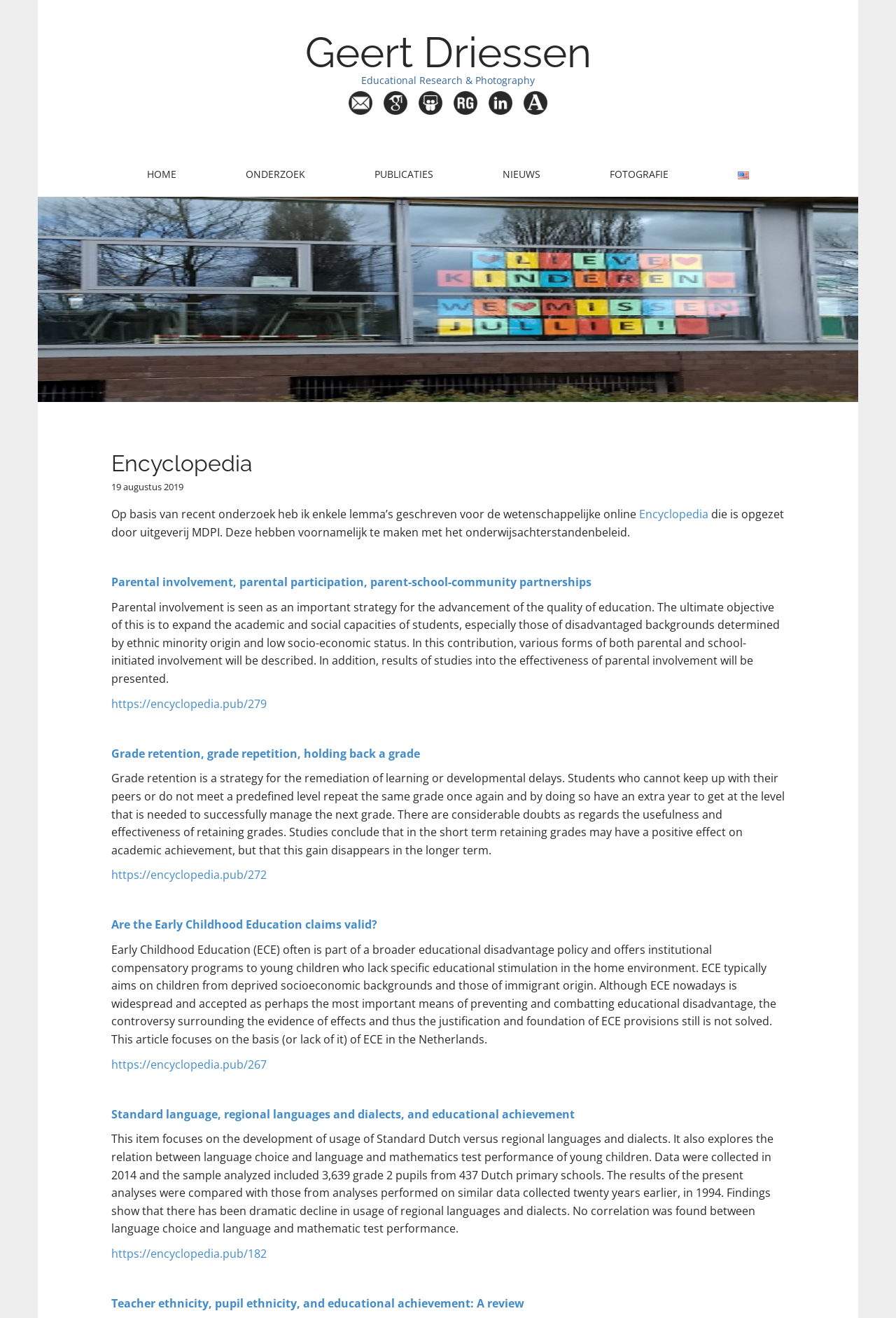Provide a one-word or brief phrase answer to the question:
What is the name of the person associated with this encyclopedia?

Geert Driessen